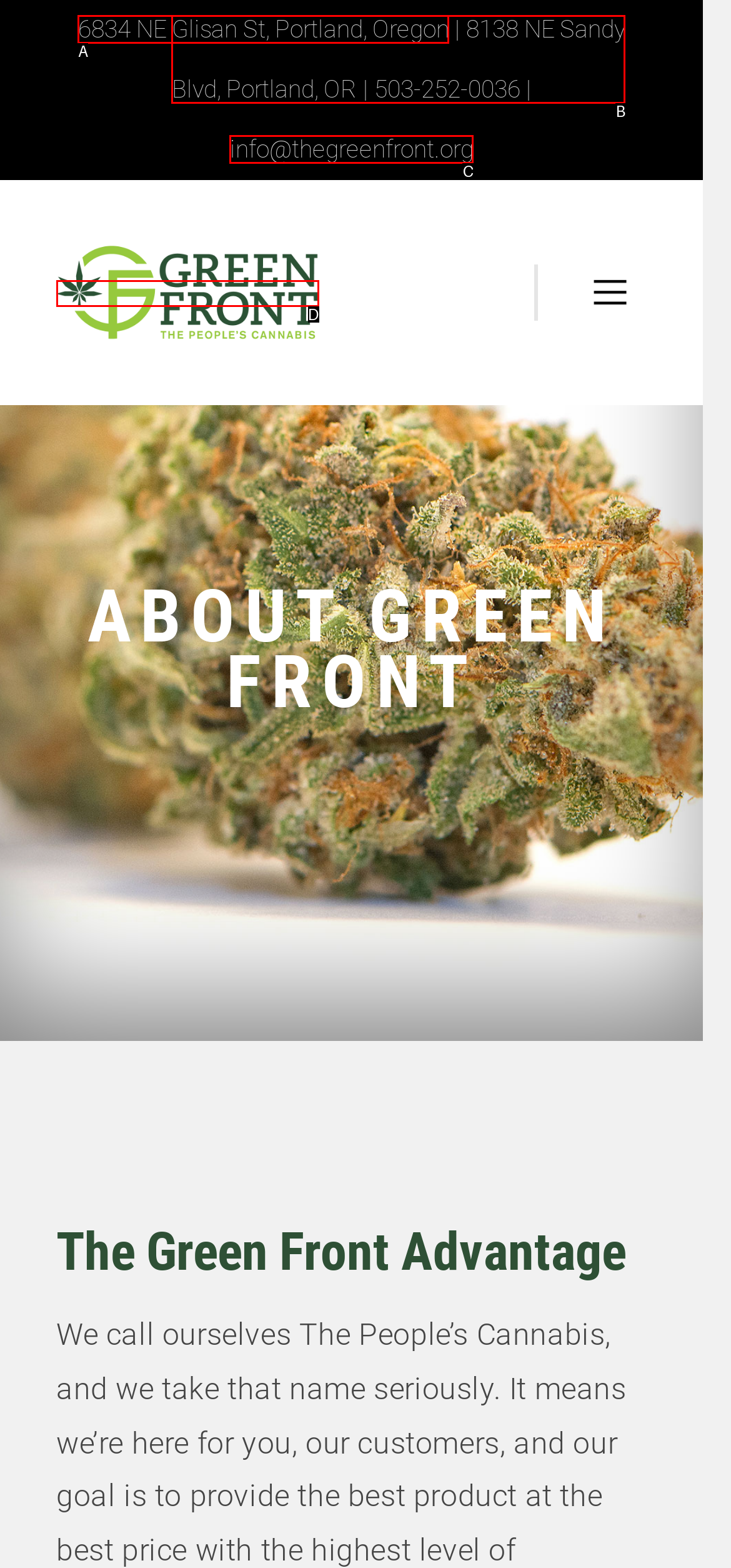Based on the provided element description: info@thegreenfront.org, identify the best matching HTML element. Respond with the corresponding letter from the options shown.

C